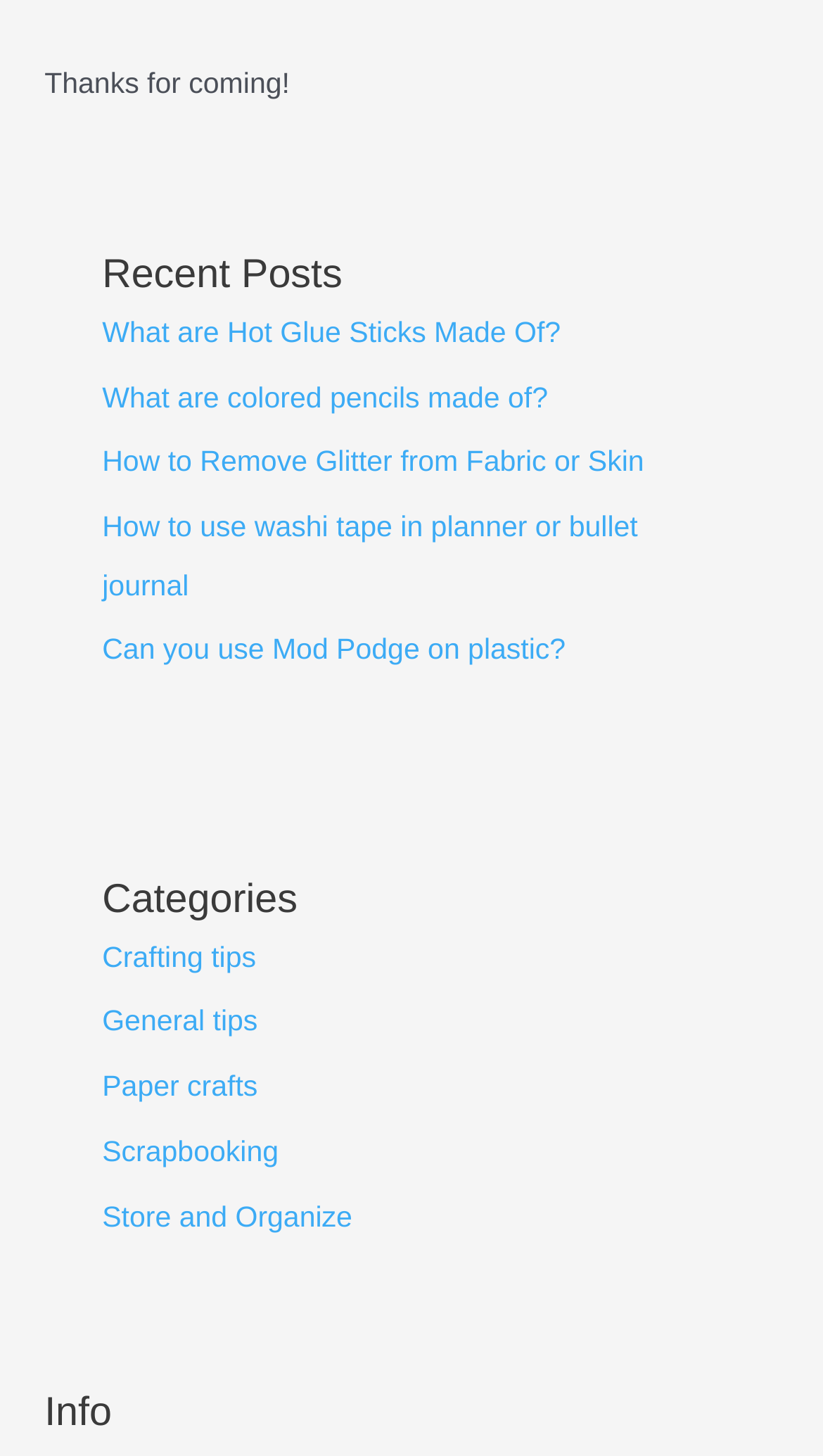Locate the bounding box coordinates of the element you need to click to accomplish the task described by this instruction: "Click on 'What are Hot Glue Sticks Made Of?'".

[0.124, 0.217, 0.681, 0.239]